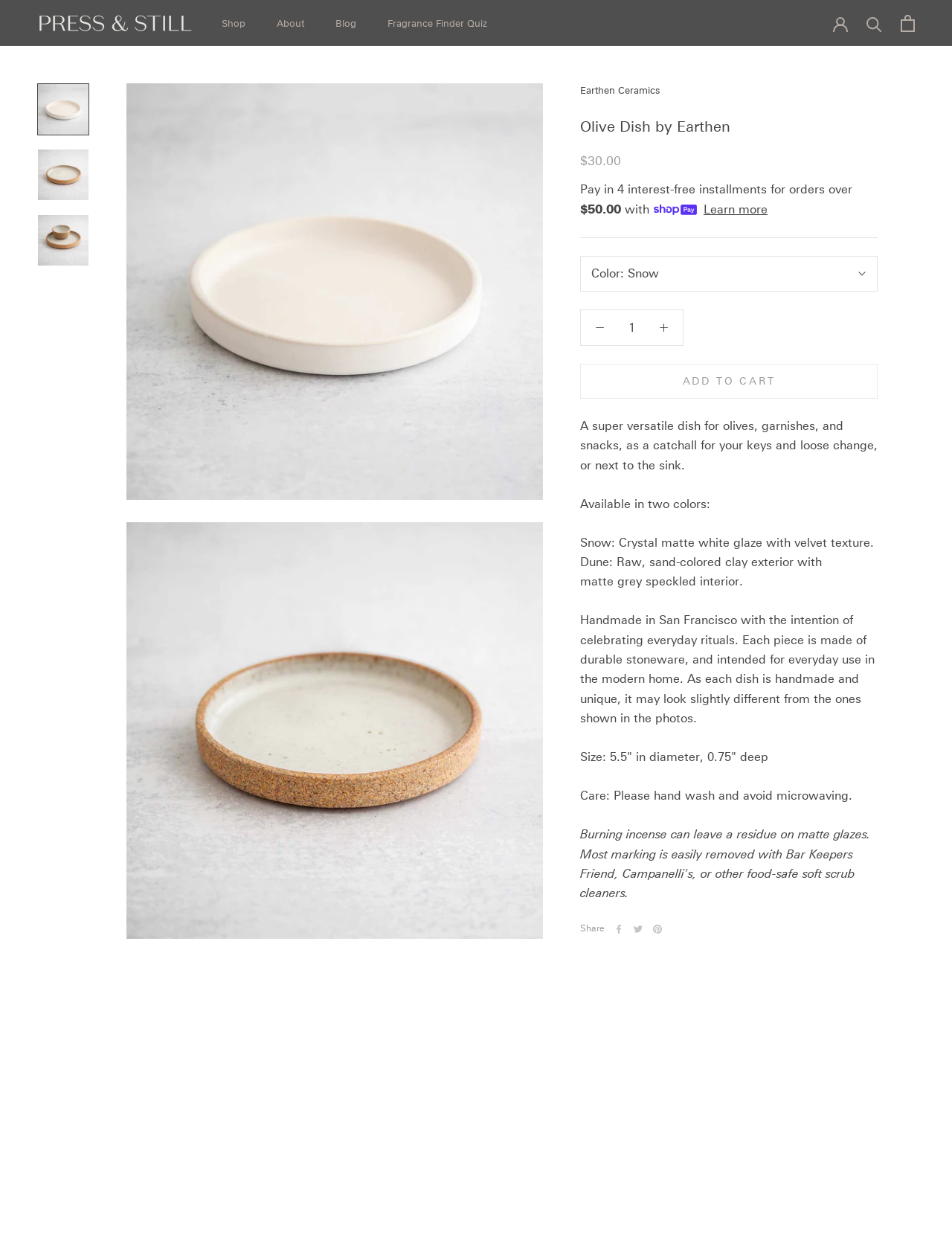Please answer the following query using a single word or phrase: 
What are the two colors available for the olive dish?

Snow and Dune